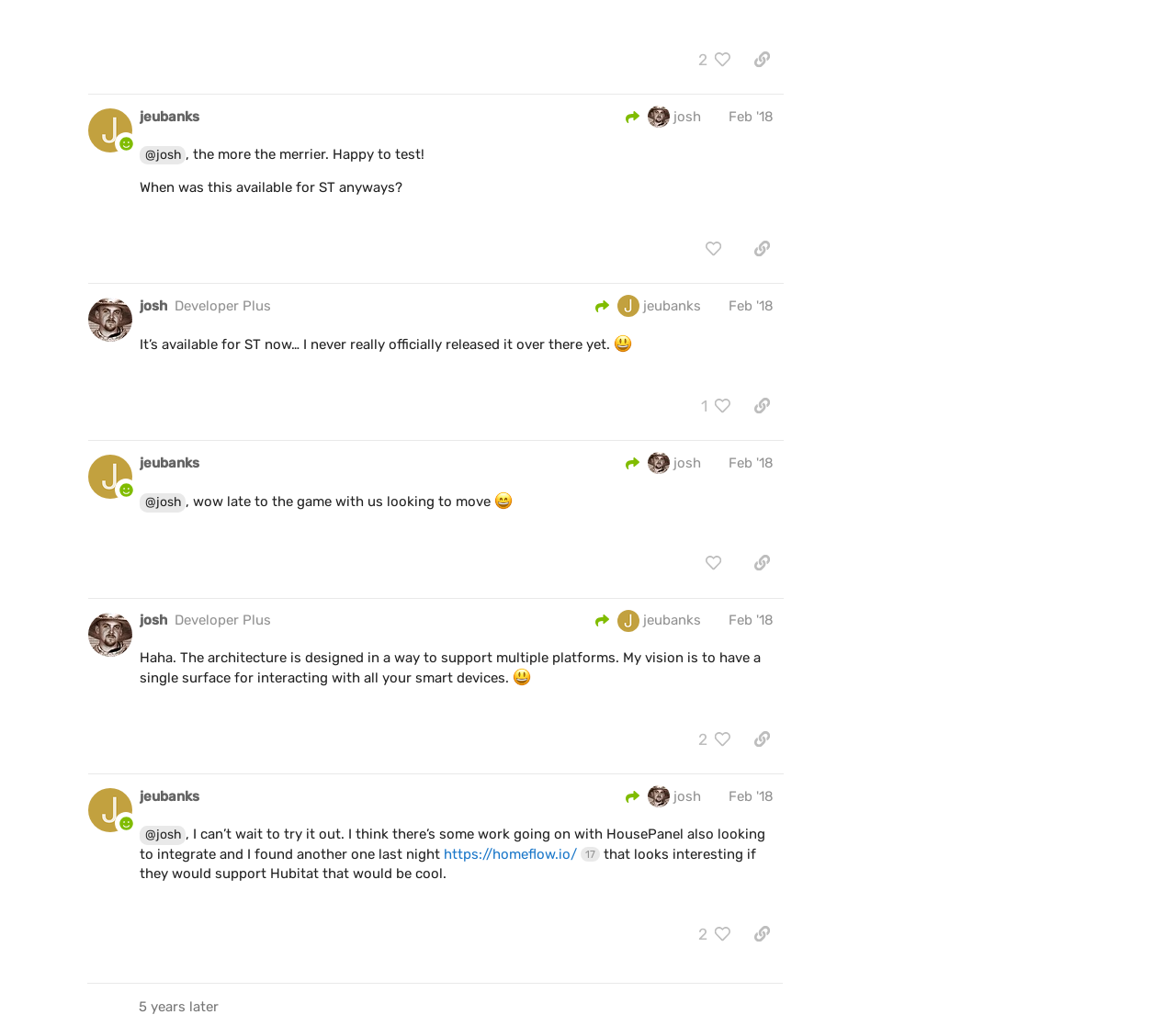Find and indicate the bounding box coordinates of the region you should select to follow the given instruction: "like this post".

[0.588, 0.227, 0.625, 0.258]